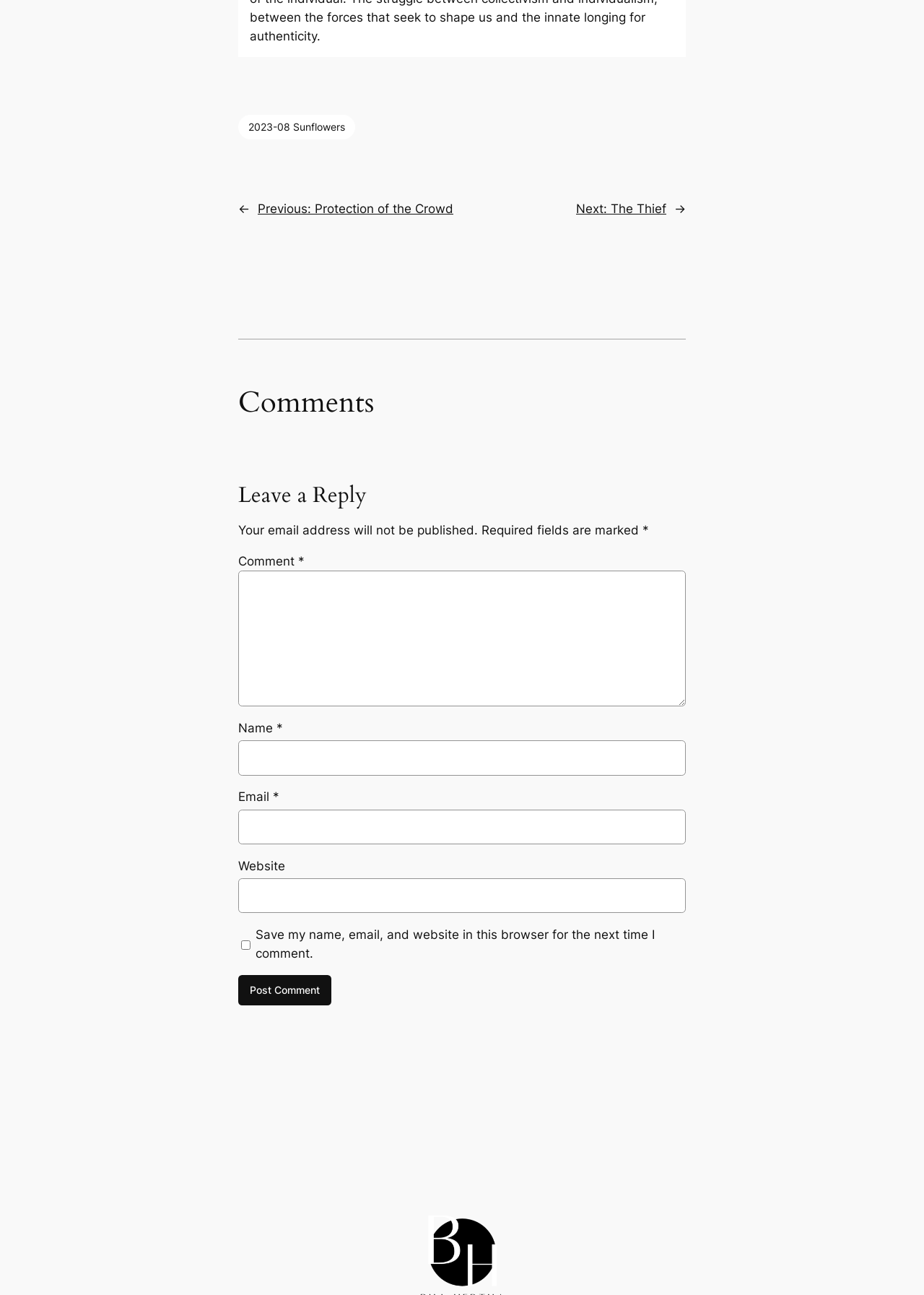What is the title of the post?
Using the visual information, reply with a single word or short phrase.

2023-08 Sunflowers